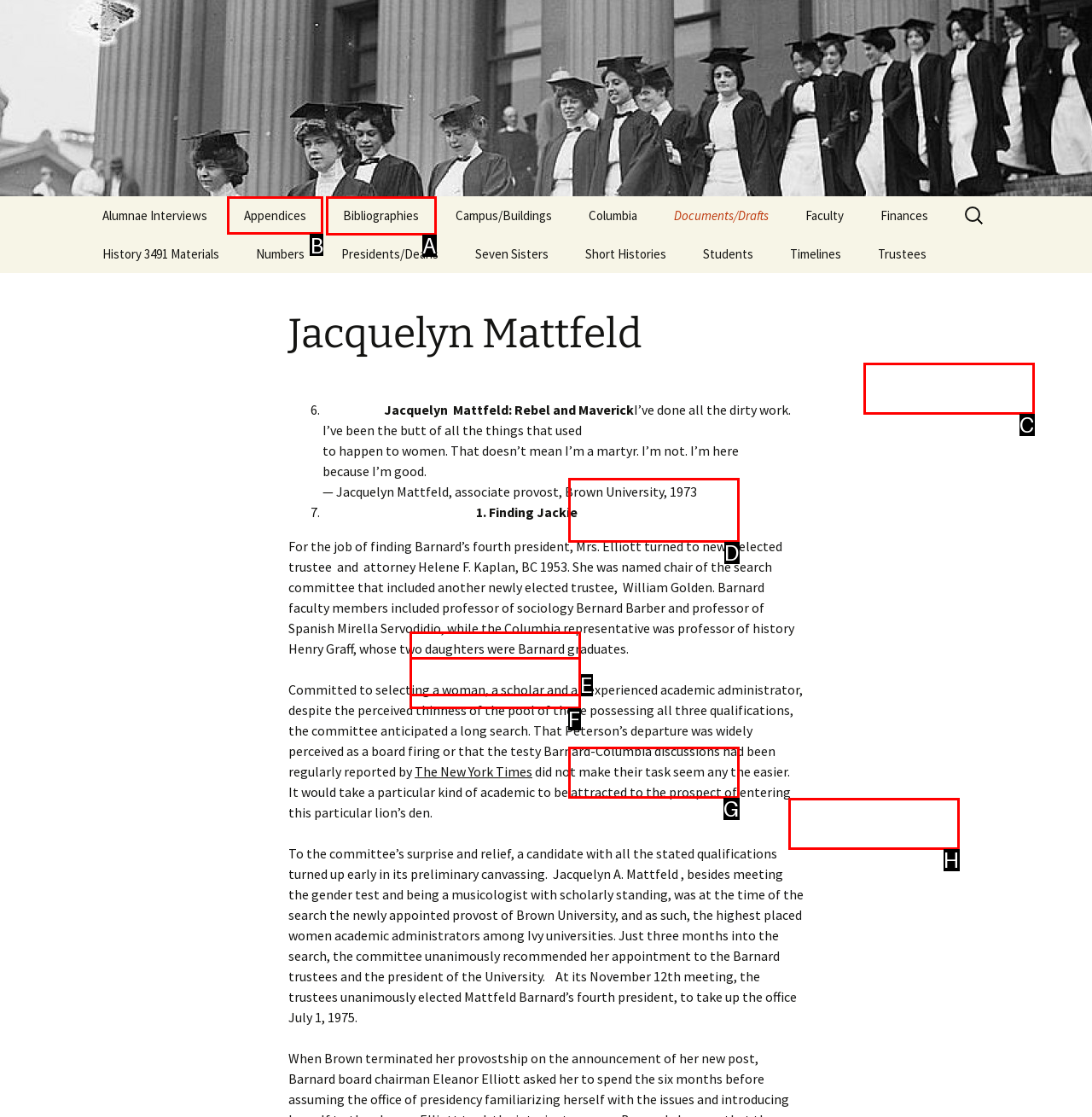Identify the letter of the UI element you should interact with to perform the task: Go to Appendices
Reply with the appropriate letter of the option.

B